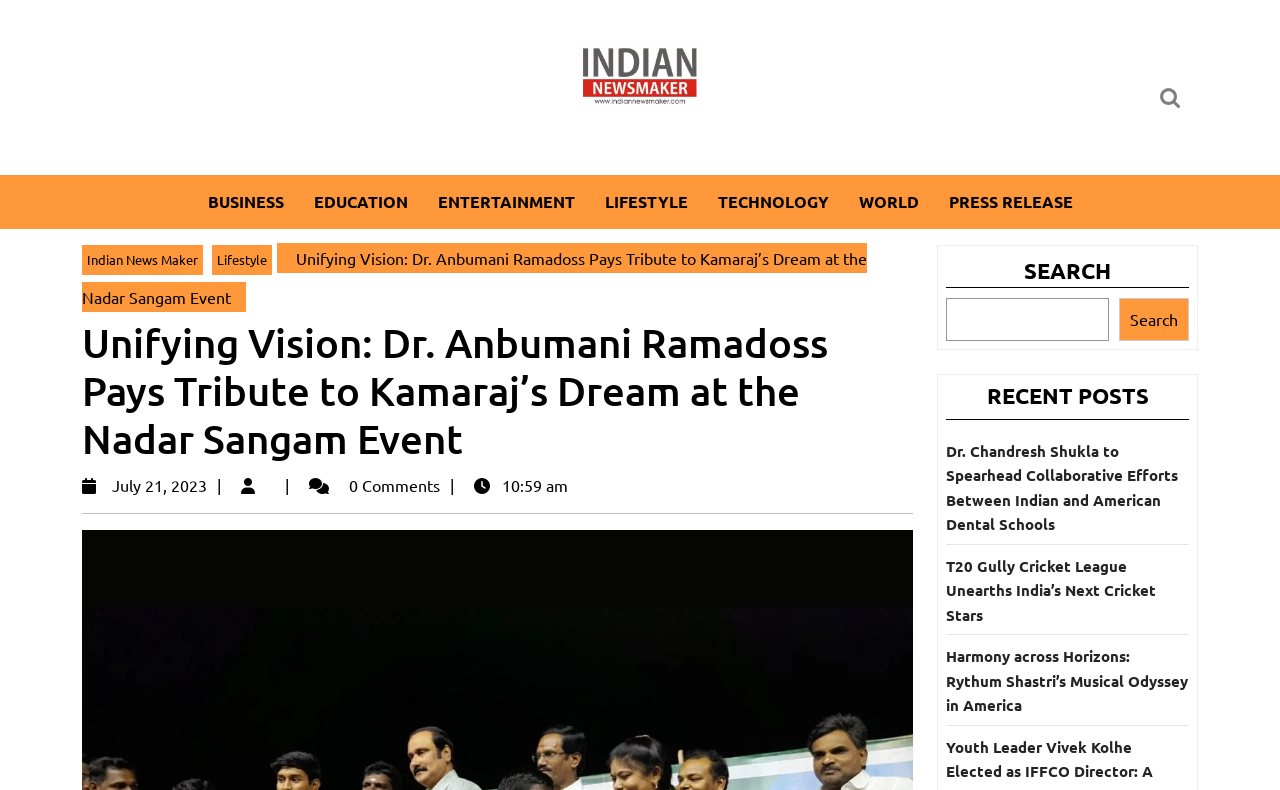How many comments are there on the main article?
Provide a one-word or short-phrase answer based on the image.

0